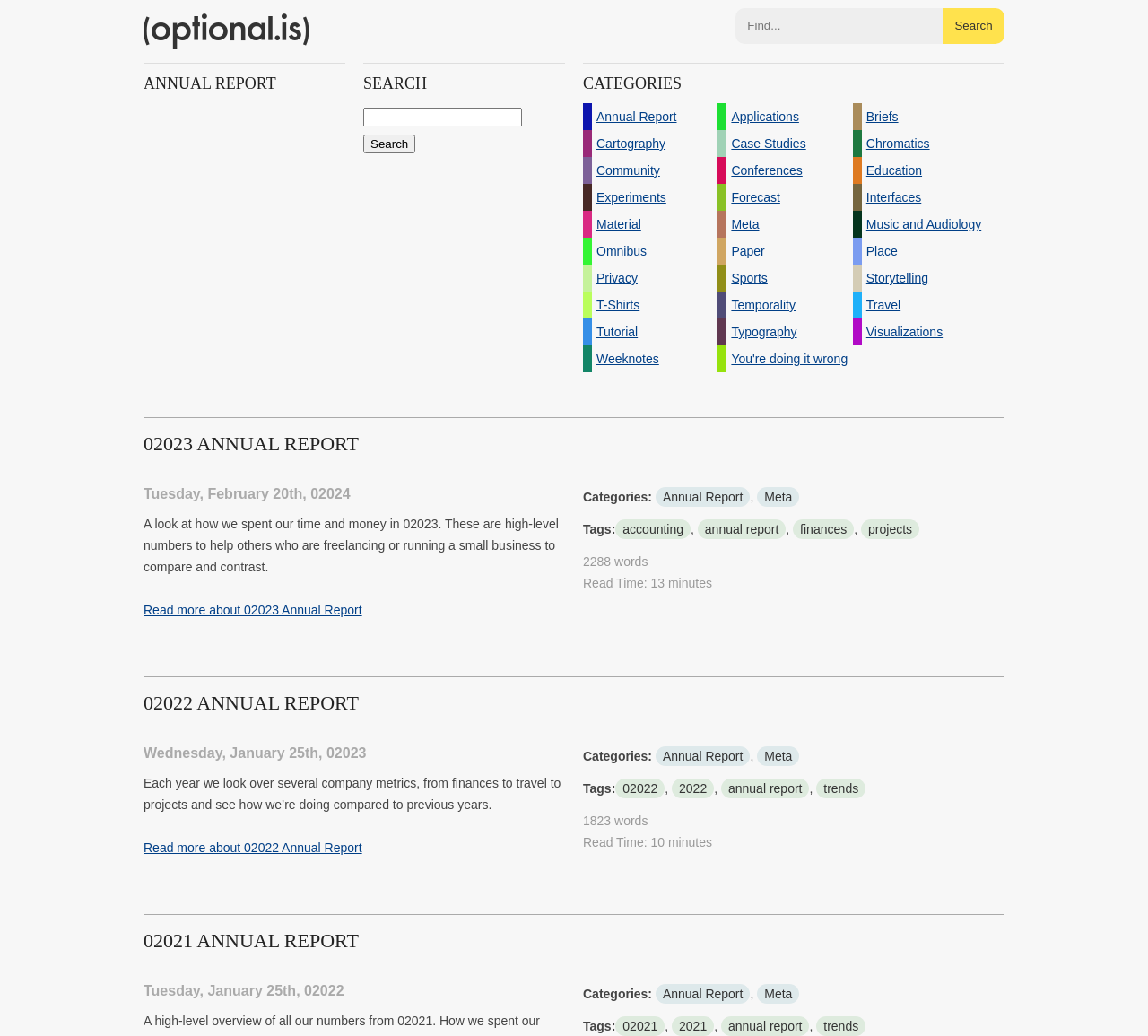Locate the bounding box coordinates of the element's region that should be clicked to carry out the following instruction: "Click on the Annual Report category". The coordinates need to be four float numbers between 0 and 1, i.e., [left, top, right, bottom].

[0.571, 0.47, 0.653, 0.489]